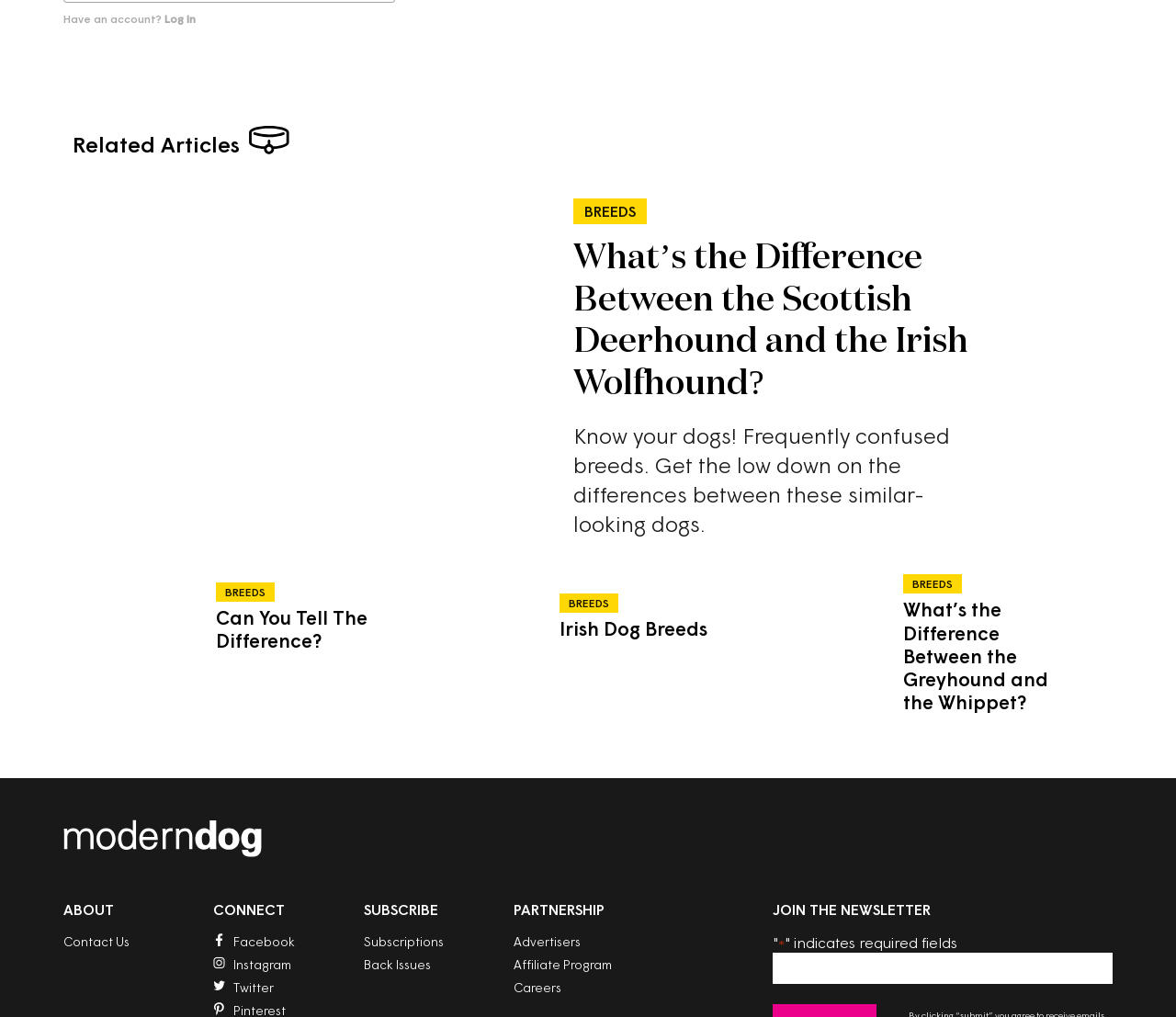How many images are there in the 'Related Articles' section?
Please respond to the question with as much detail as possible.

The 'Related Articles' section has four links with images, which are 'What's the Difference Between the Scottish Deerhound and the Irish Wolfhound?', 'Post Featured Image', 'Post Featured Image', and 'Post Featured Image'. Each of these links has an associated image.